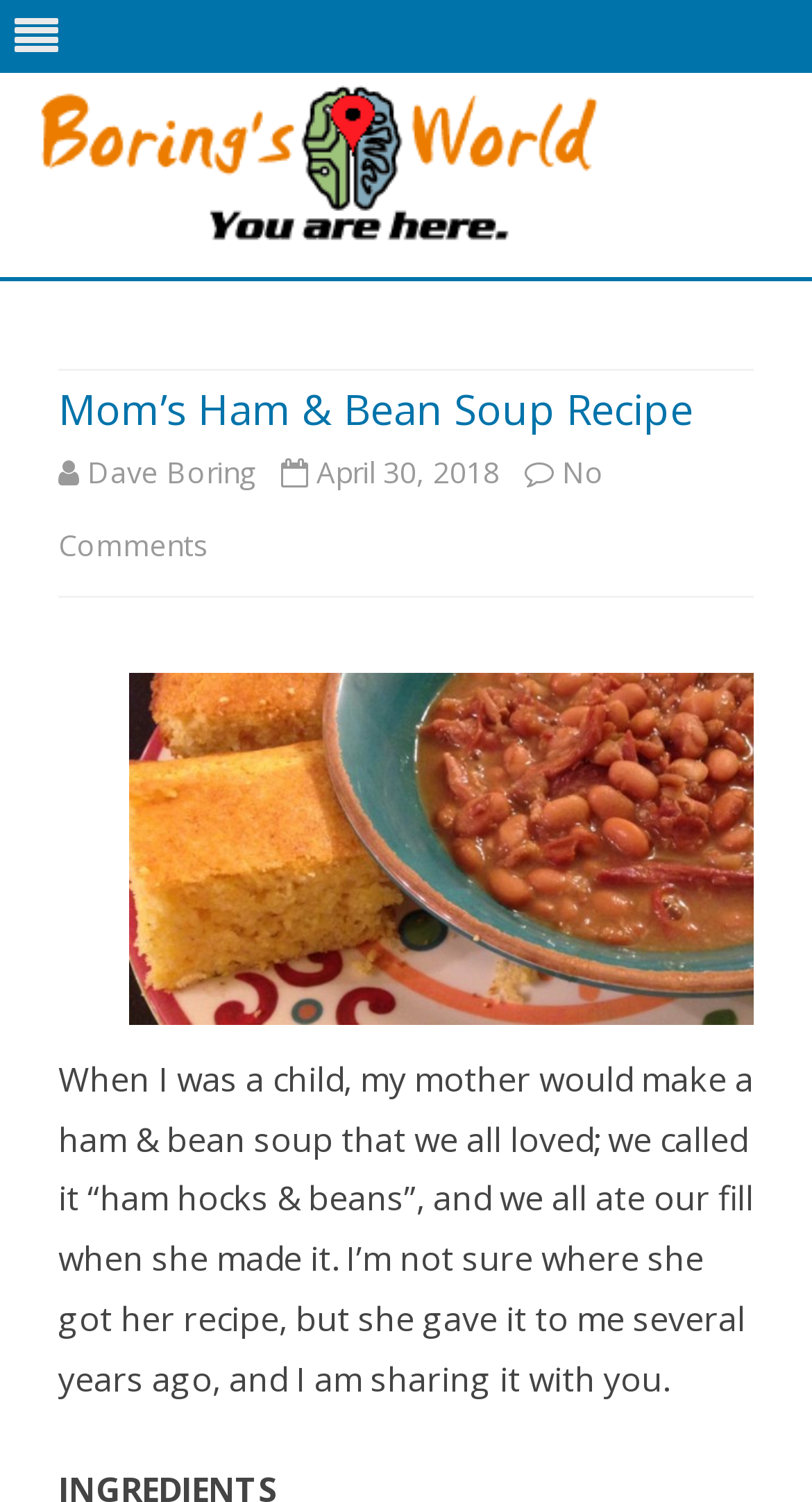Reply to the question with a single word or phrase:
What is the name of the website?

Boring's World